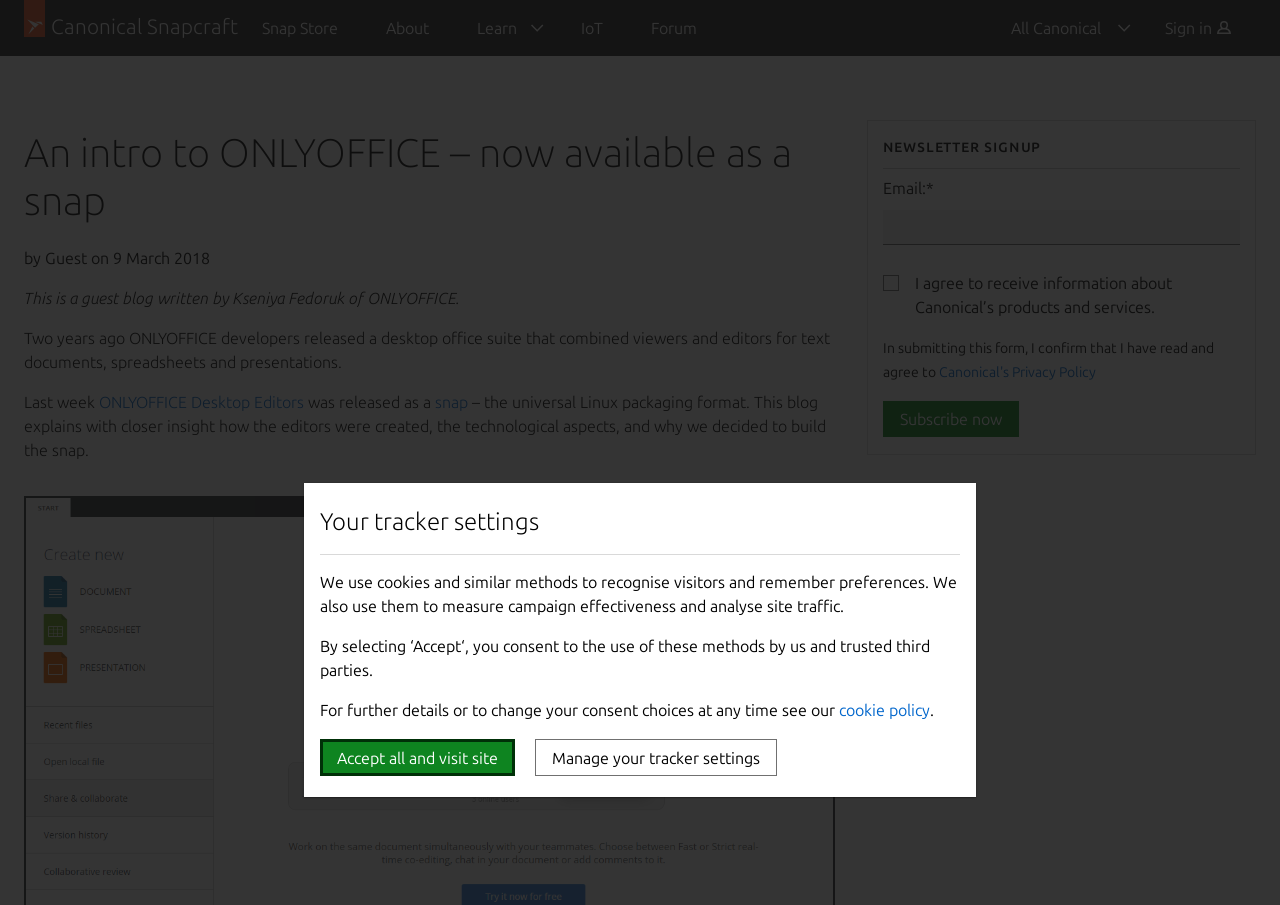What is the topic of the guest blog written by Kseniya Fedoruk?
Look at the image and construct a detailed response to the question.

I inferred the topic by reading the article's content, specifically the sentence 'This is a guest blog written by Kseniya Fedoruk of ONLYOFFICE.'